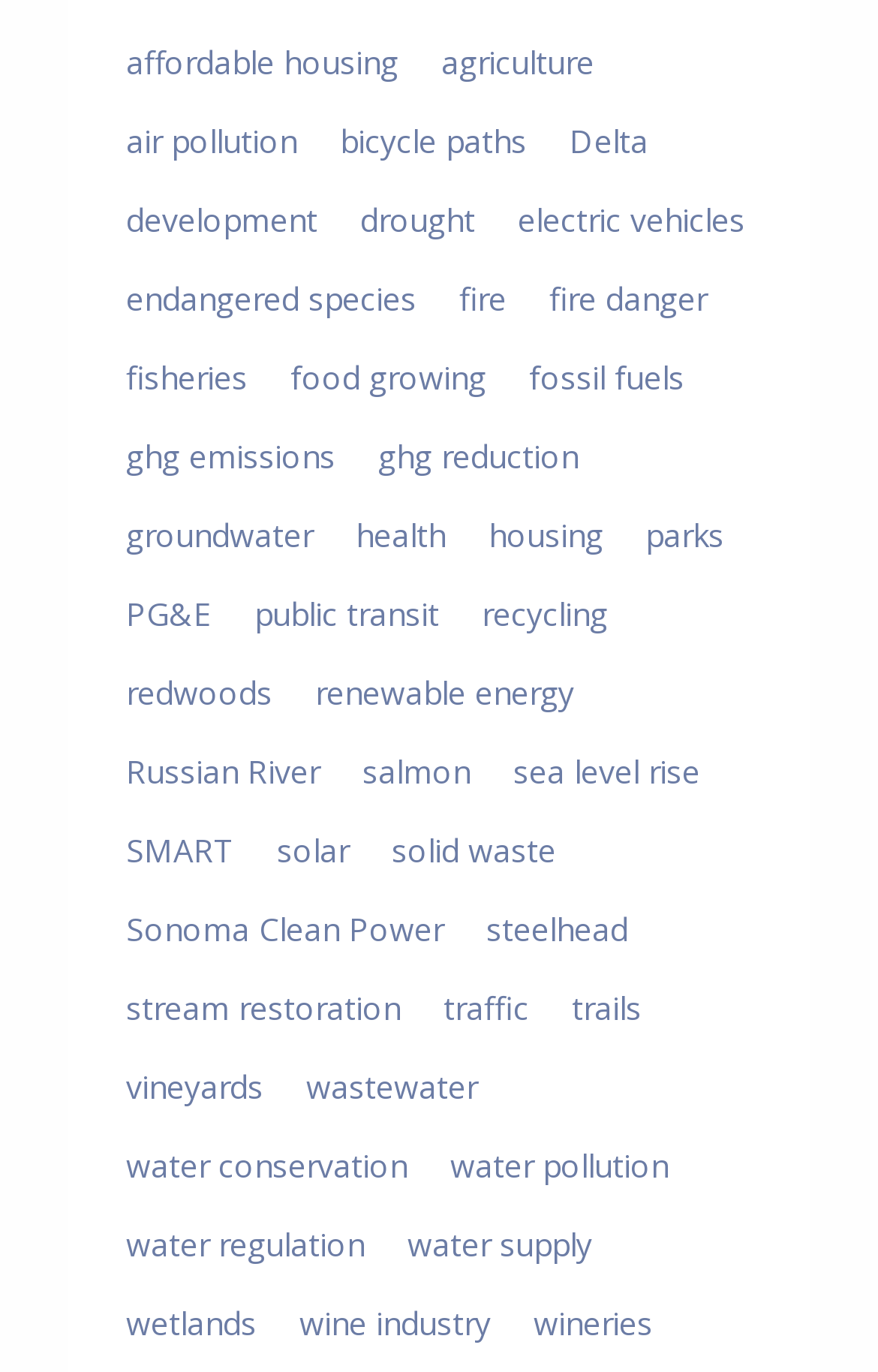Specify the bounding box coordinates of the element's area that should be clicked to execute the given instruction: "learn about bicycle paths". The coordinates should be four float numbers between 0 and 1, i.e., [left, top, right, bottom].

[0.371, 0.08, 0.616, 0.127]